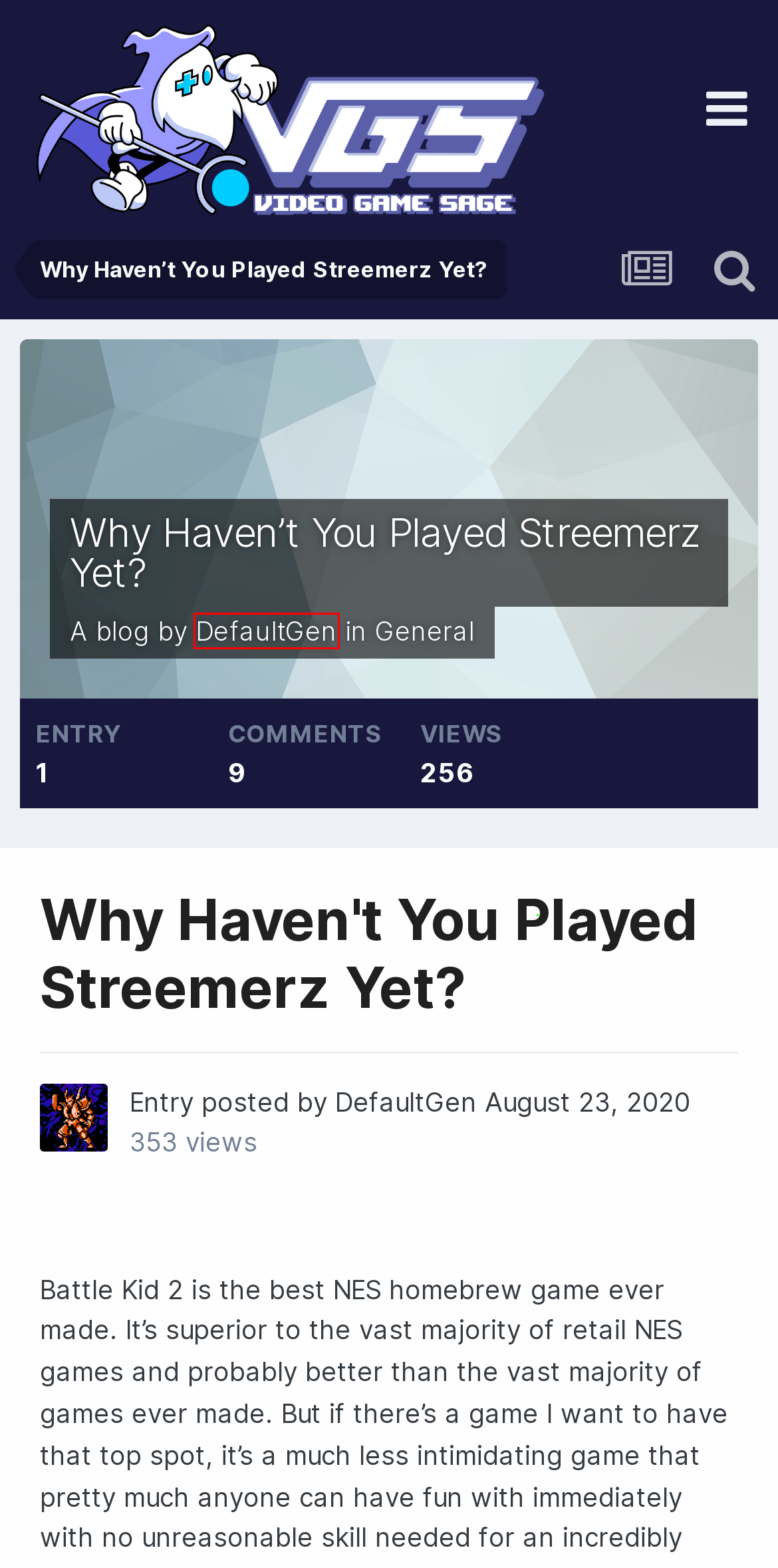With the provided webpage screenshot containing a red bounding box around a UI element, determine which description best matches the new webpage that appears after clicking the selected element. The choices are:
A. Richardhead - Video Game Sage
B. Dr. Morbis - Video Game Sage
C. DefaultGen - Video Game Sage
D. JamesRobot - Video Game Sage
E. Blogs - Video Game Sage
F. brockj - Video Game Sage
G. Forums - Video Game Sage
H. Why Haven’t You Played Streemerz Yet? - Video Game Sage

C